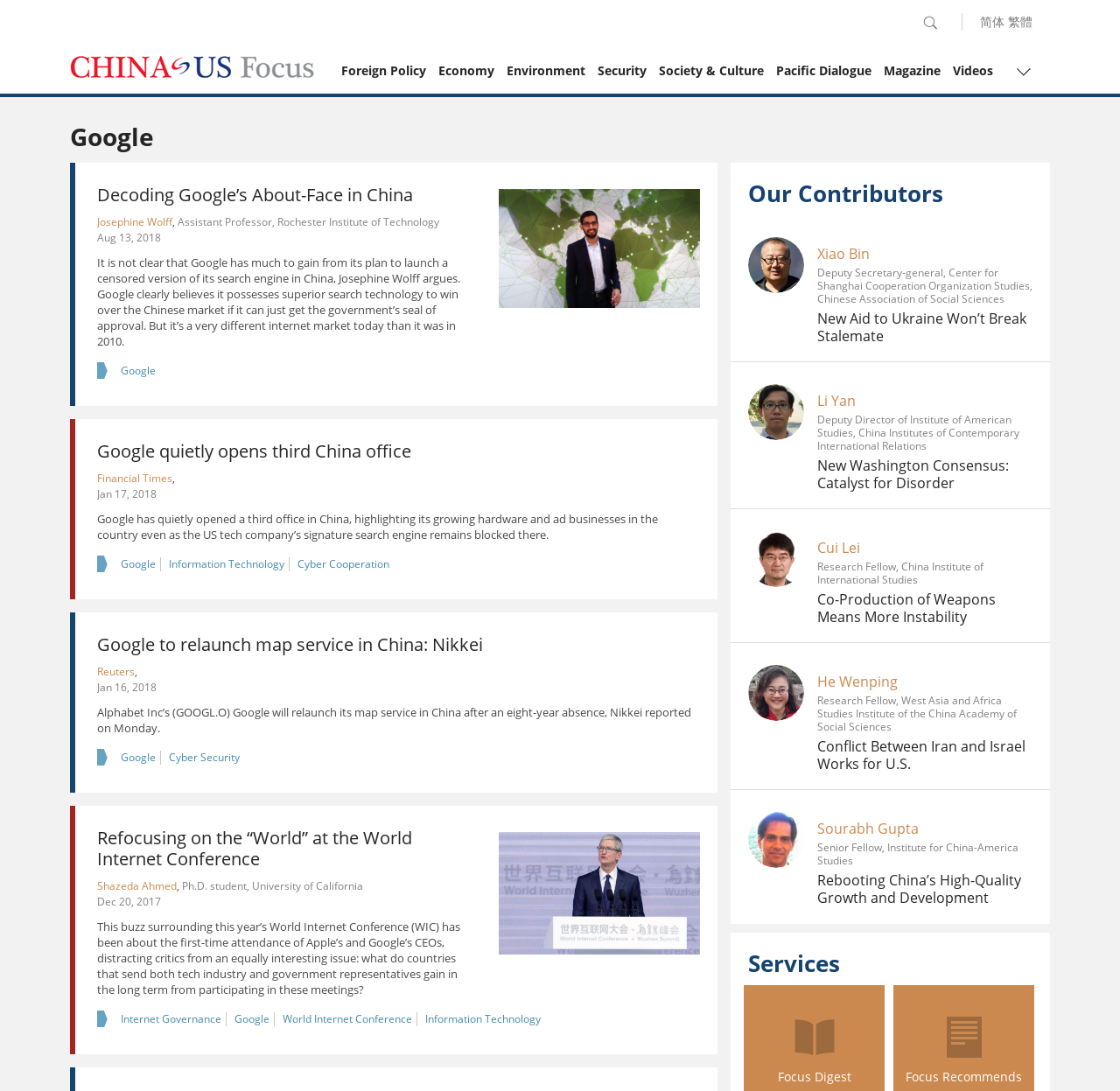Indicate the bounding box coordinates of the clickable region to achieve the following instruction: "Check out the World Internet Conference."

[0.248, 0.928, 0.373, 0.941]